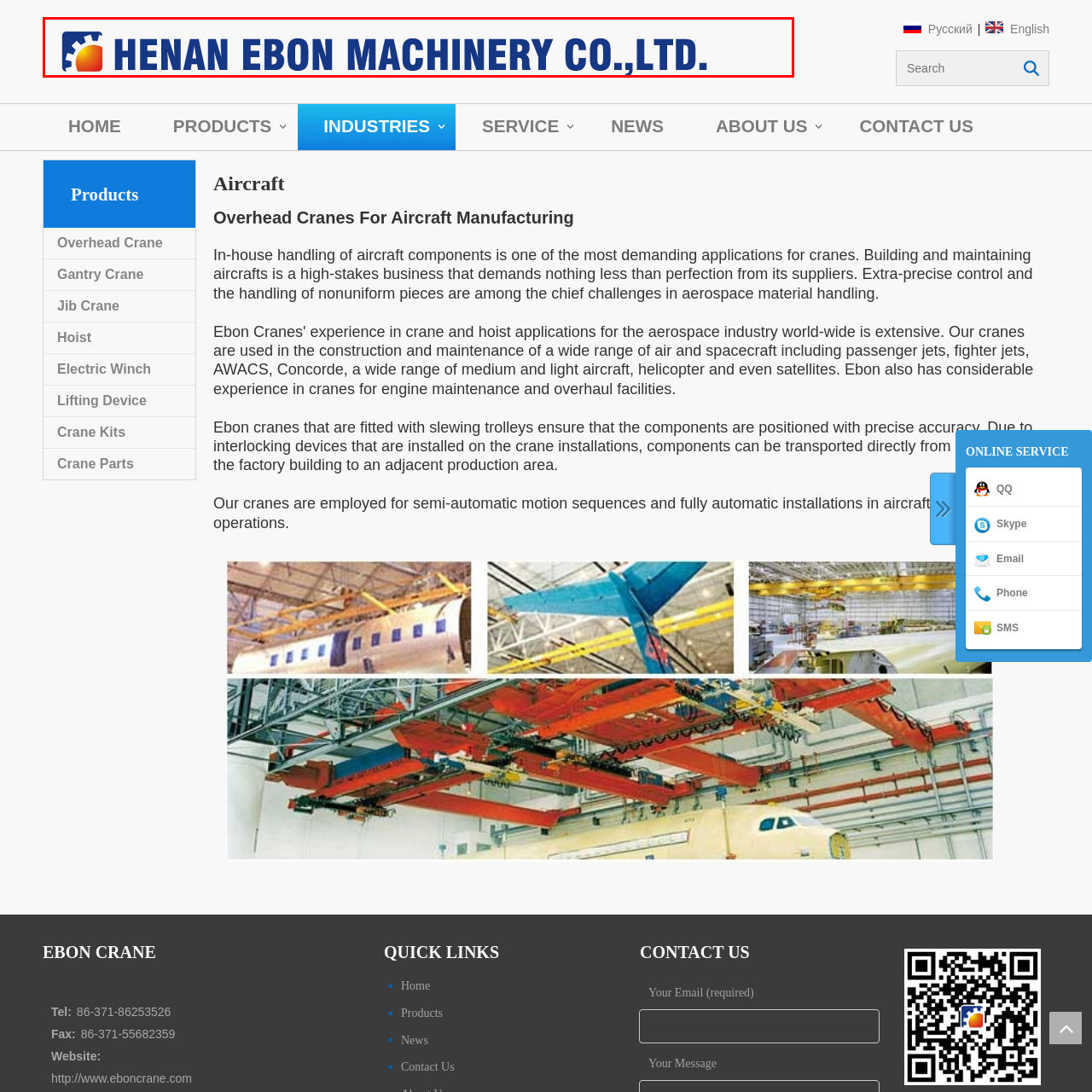Look closely at the section within the red border and give a one-word or brief phrase response to this question: 
What is the color gradient of the graphic element?

Orange to yellow